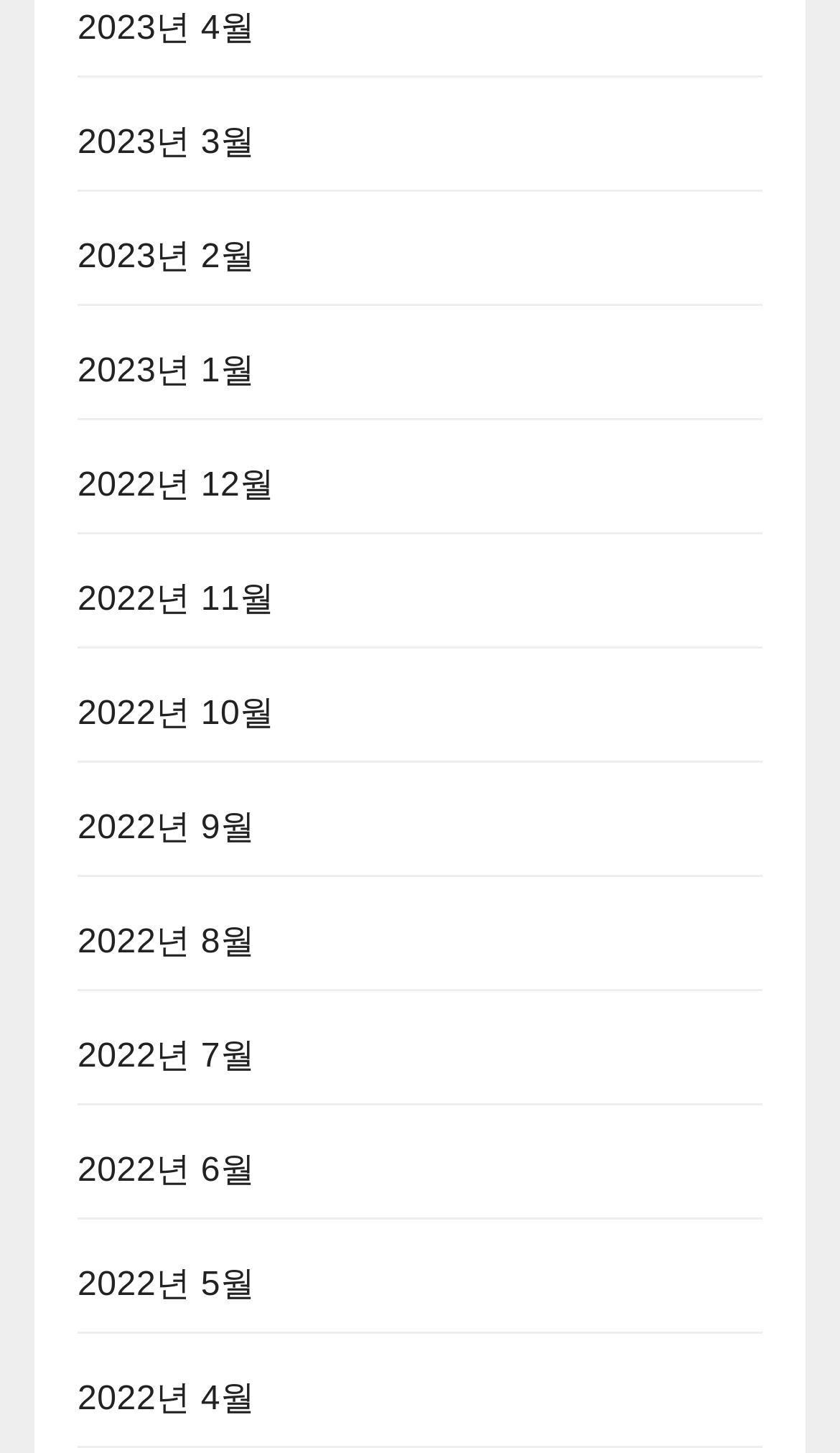Use a single word or phrase to answer the following:
What is the vertical position of '2022년 12월'?

Middle